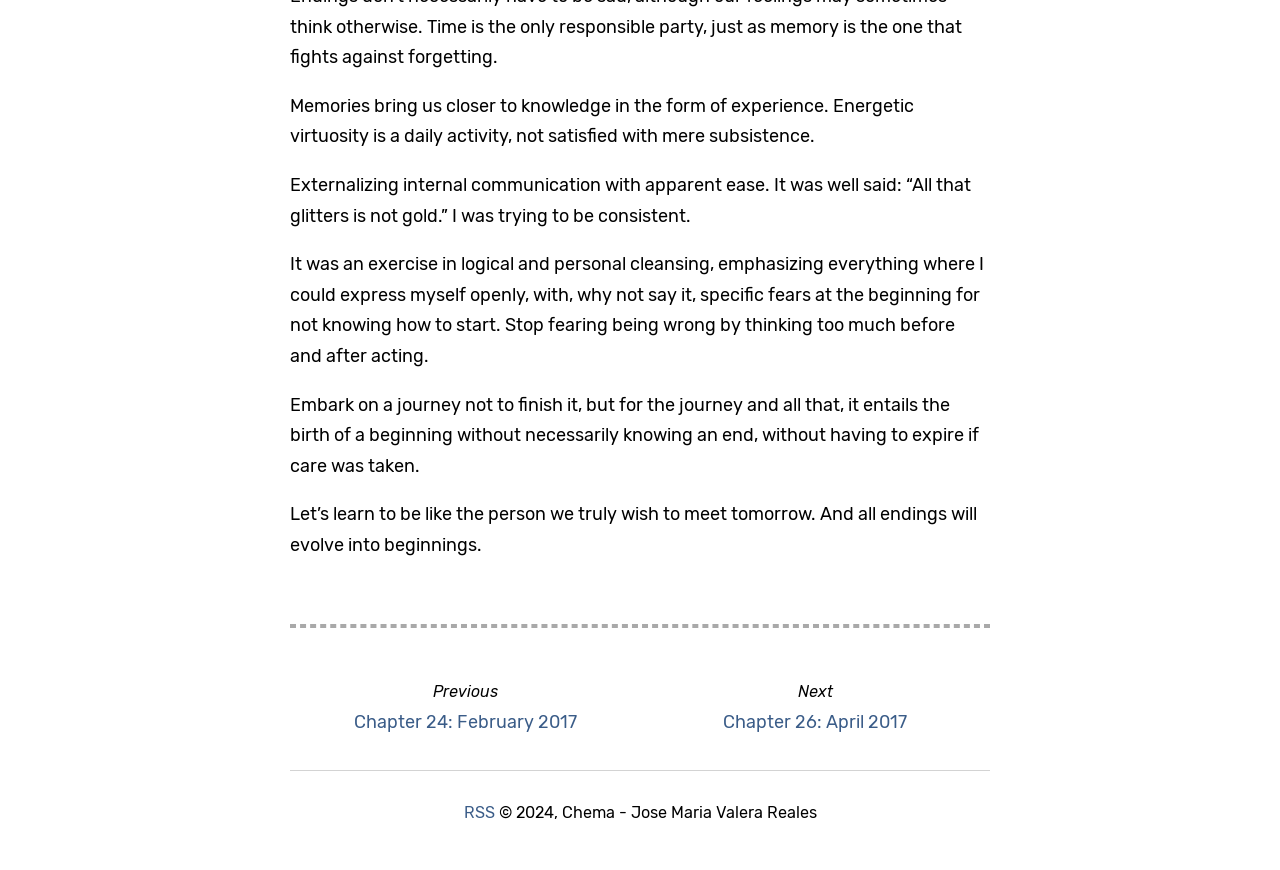Locate the bounding box coordinates of the UI element described by: "RSS". The bounding box coordinates should consist of four float numbers between 0 and 1, i.e., [left, top, right, bottom].

[0.362, 0.923, 0.386, 0.944]